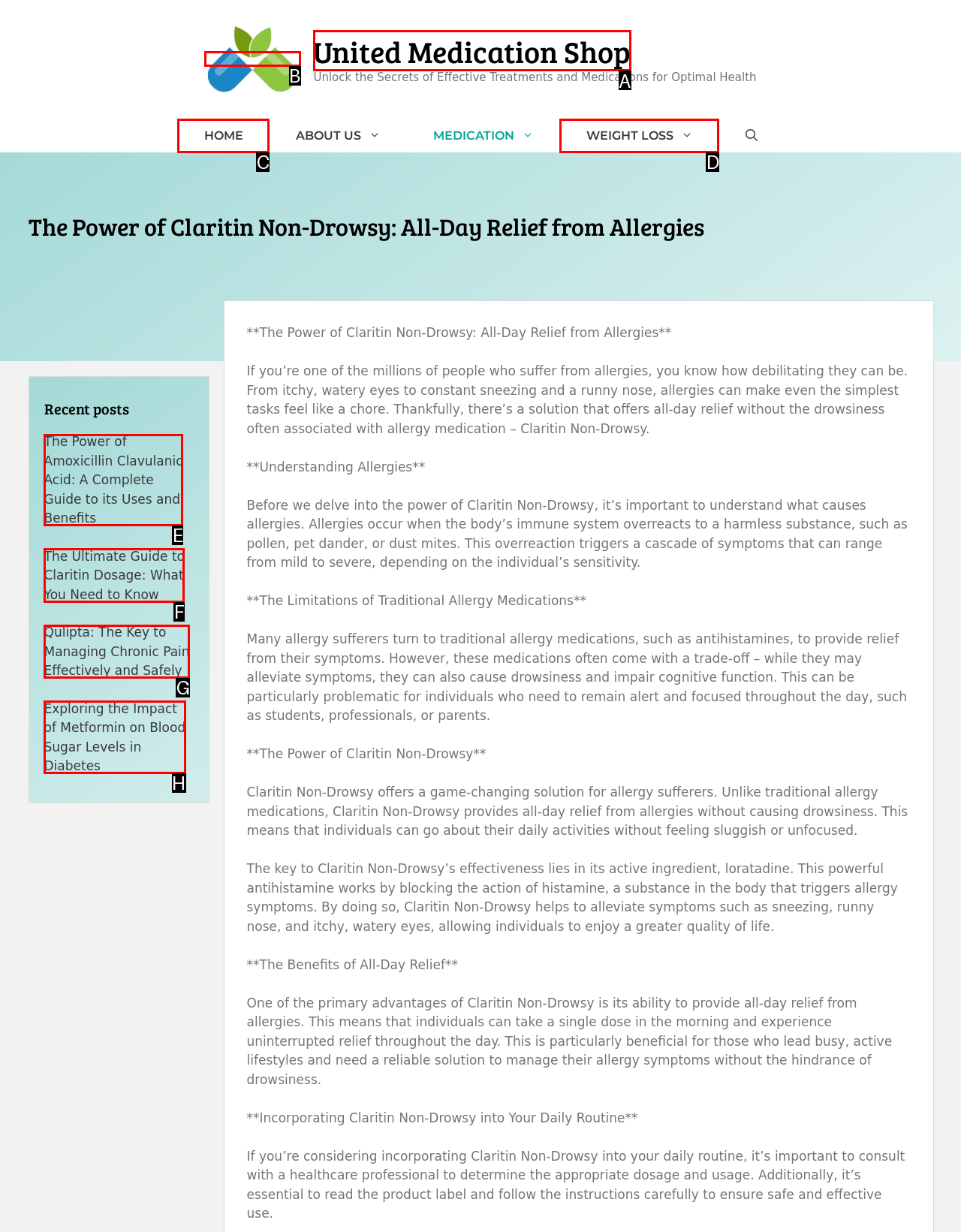Given the task: Visit the 'The Ultimate Guide to Claritin Dosage: What You Need to Know' page, point out the letter of the appropriate UI element from the marked options in the screenshot.

F